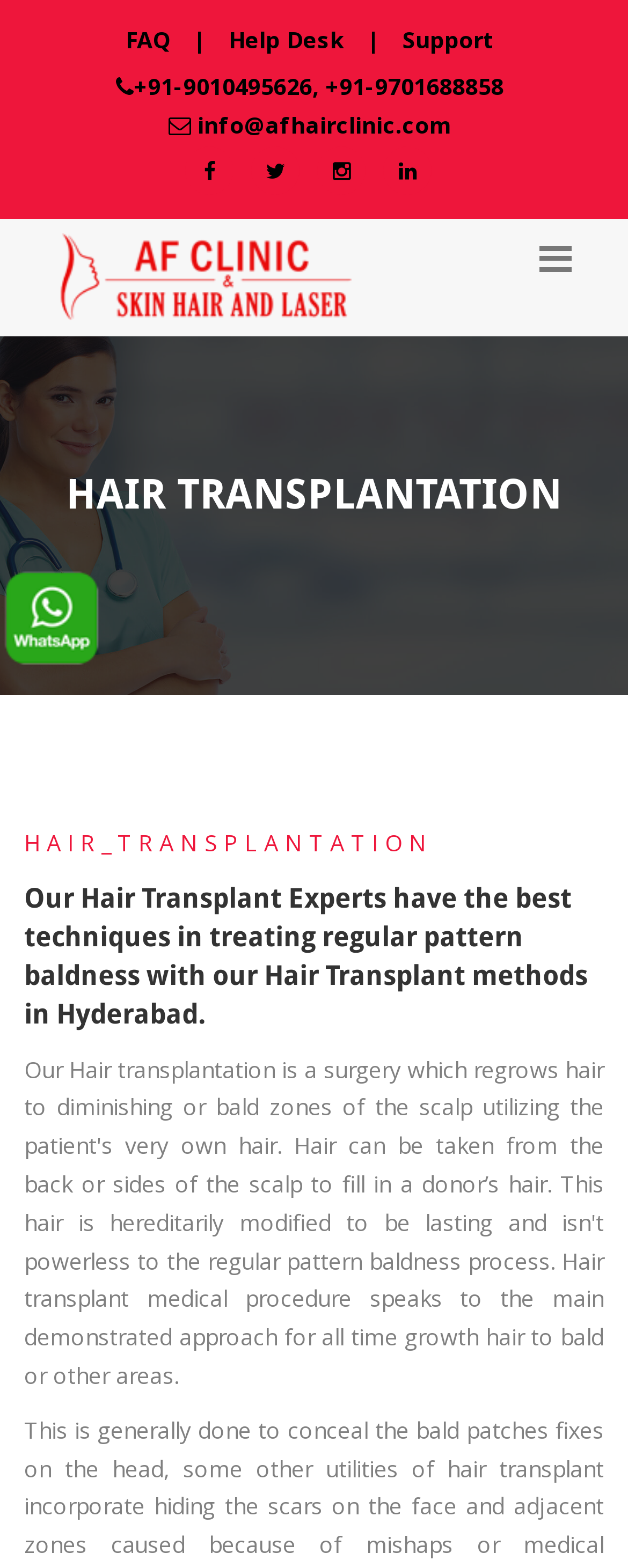Based on the image, please elaborate on the answer to the following question:
How many social media links are present on the webpage?

I found the social media links by looking at the link elements with the bounding box coordinates [0.295, 0.094, 0.372, 0.125], [0.4, 0.094, 0.477, 0.125], [0.505, 0.094, 0.582, 0.125], and [0.61, 0.094, 0.687, 0.125], which contain the social media icons.